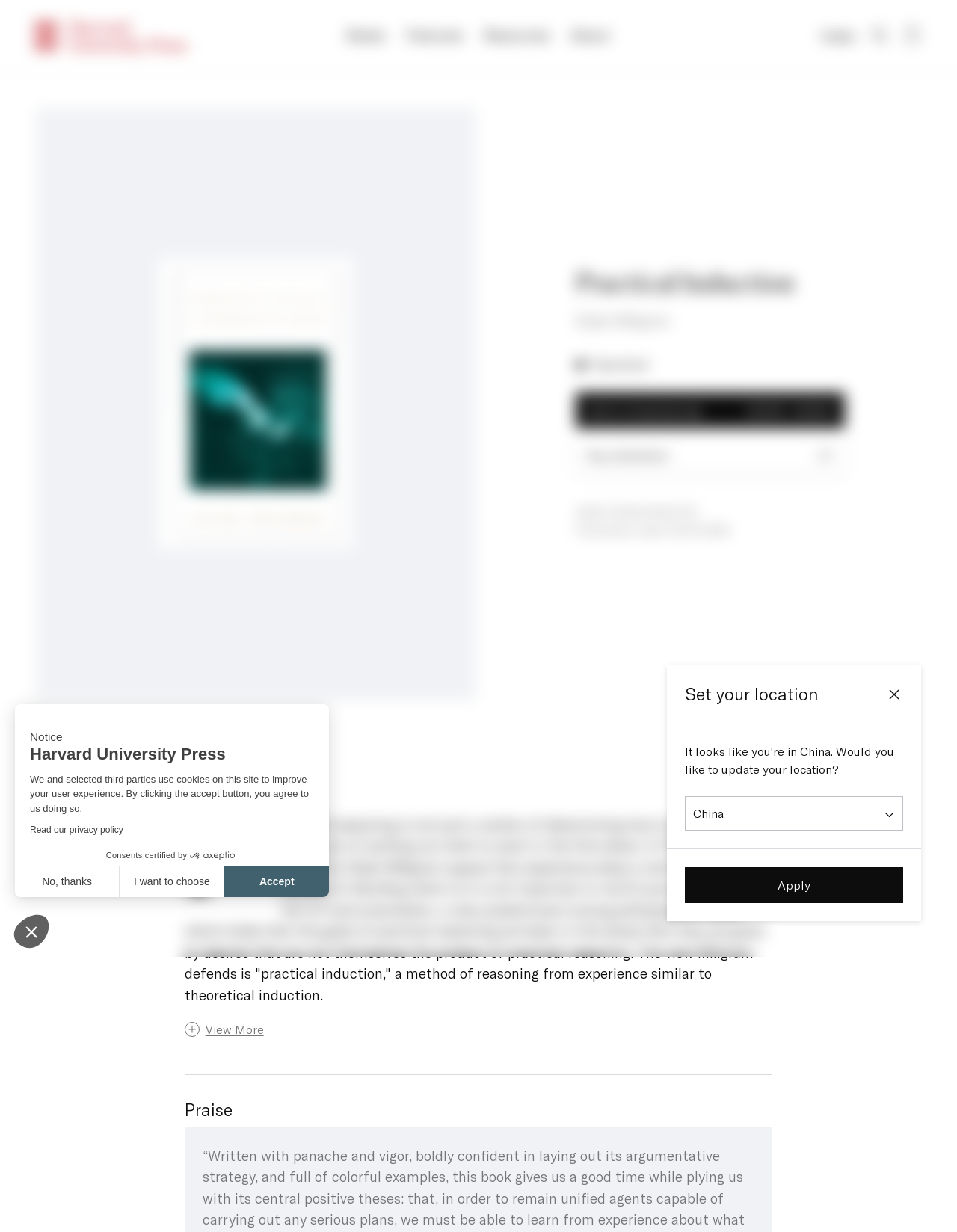What is the name of the book?
From the image, respond using a single word or phrase.

Practical Induction